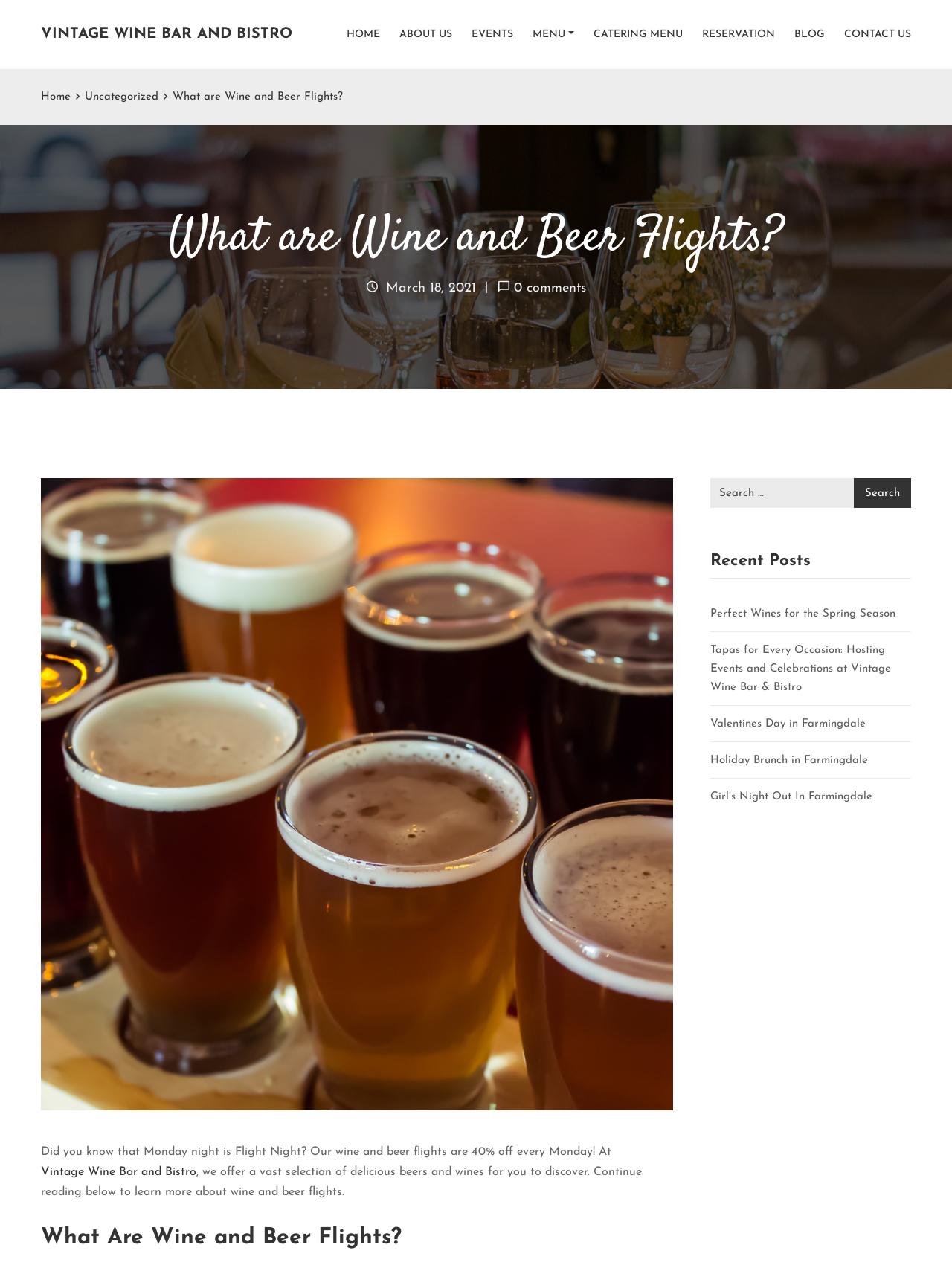Find the bounding box coordinates of the element to click in order to complete the given instruction: "Click on the 'HOME' link."

[0.354, 0.003, 0.41, 0.052]